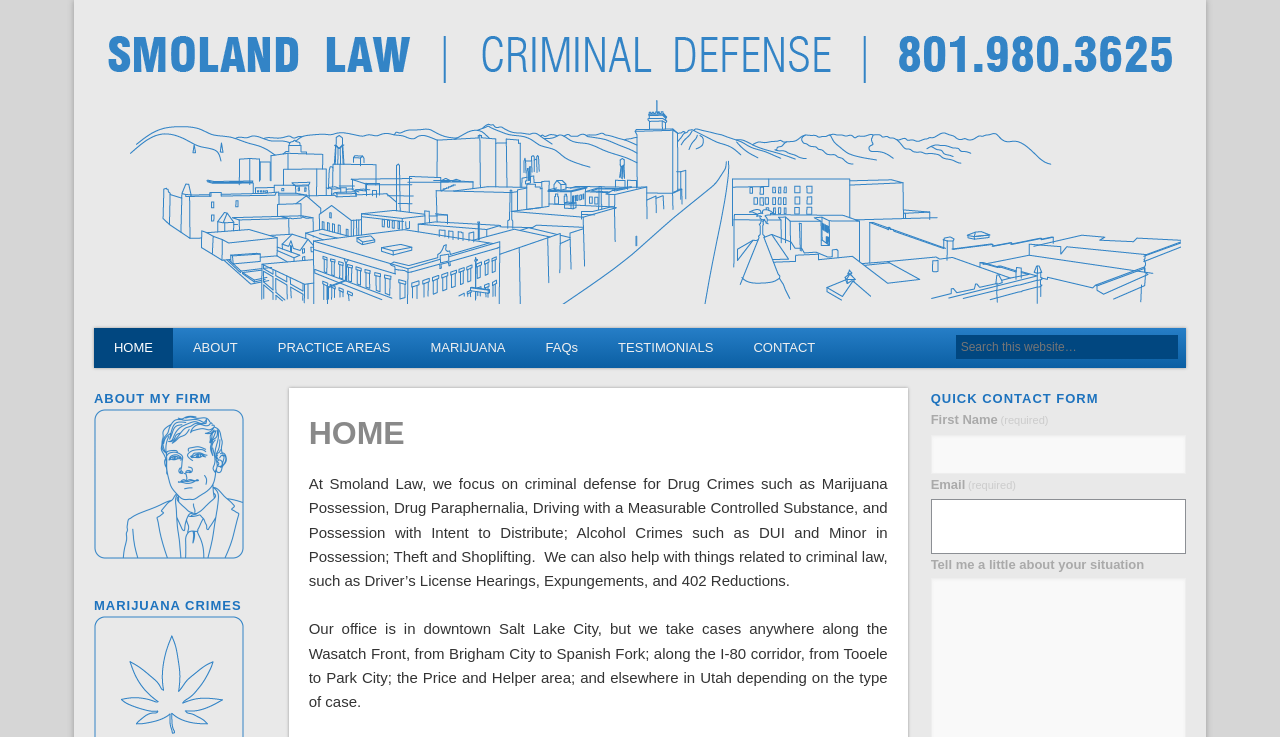Provide the bounding box coordinates for the UI element that is described by this text: "HOME". The coordinates should be in the form of four float numbers between 0 and 1: [left, top, right, bottom].

[0.073, 0.445, 0.135, 0.5]